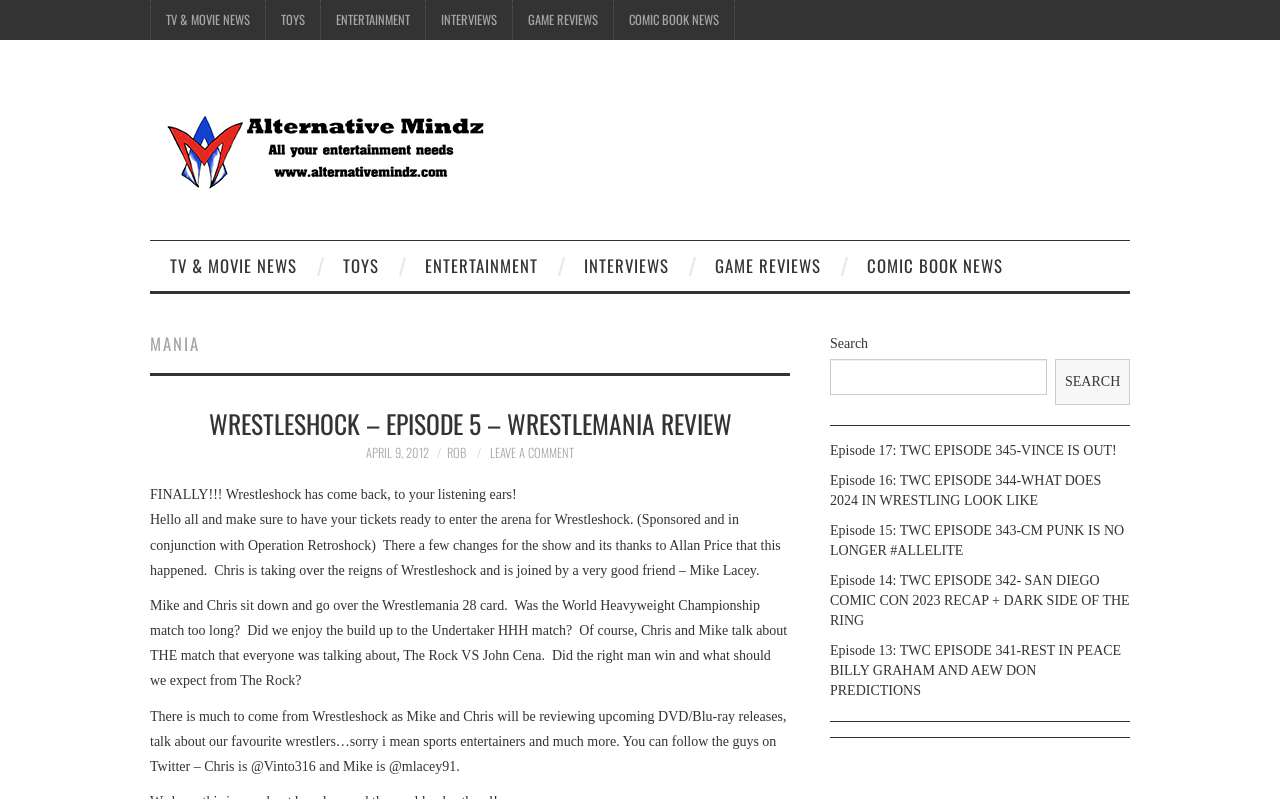Please answer the following question as detailed as possible based on the image: 
What is the category of news on the top left?

I looked at the top left section of the webpage and found a link with the text 'TV & MOVIE NEWS', which suggests that this is a category of news.